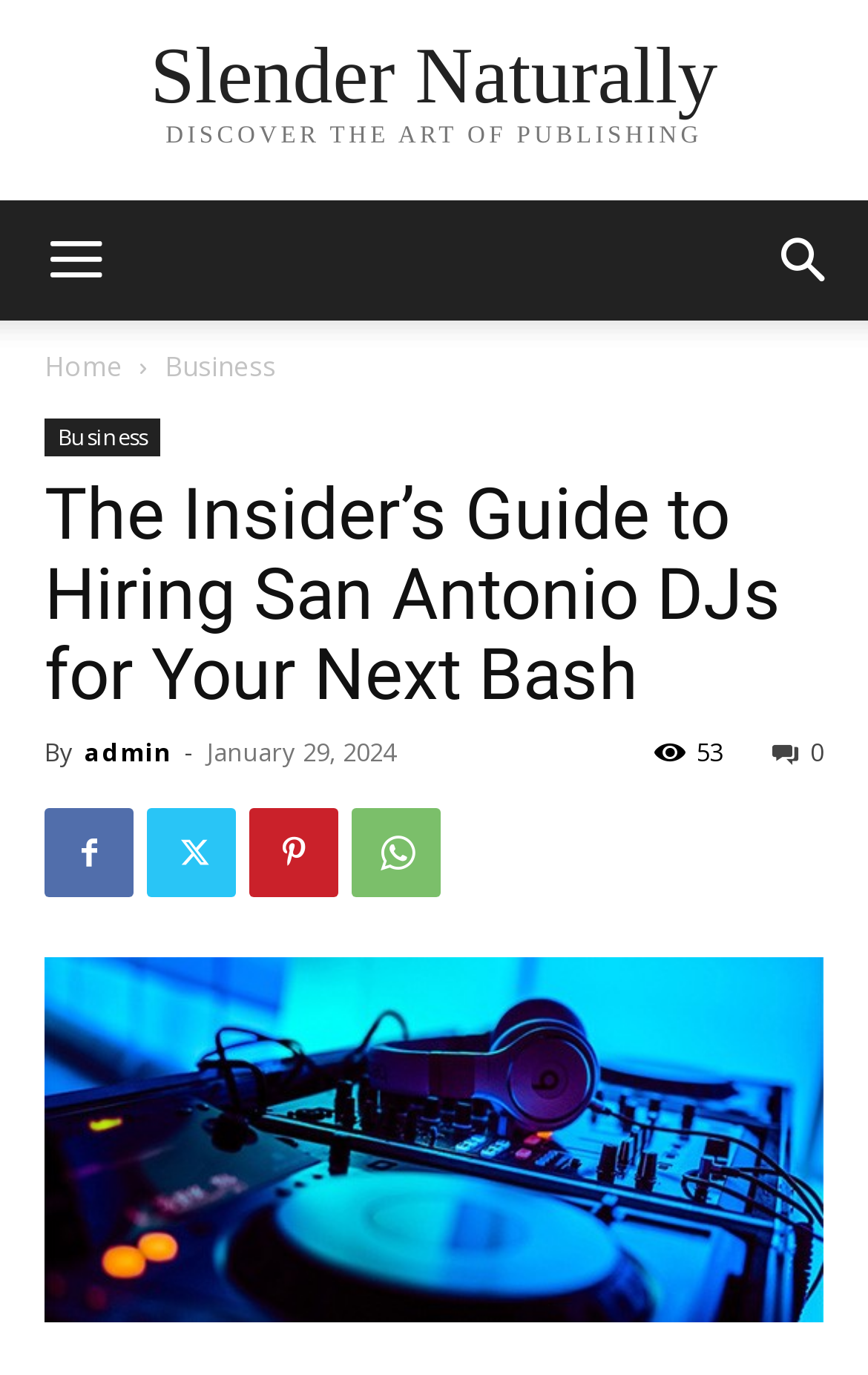Please identify the bounding box coordinates of the element's region that I should click in order to complete the following instruction: "view the author's profile". The bounding box coordinates consist of four float numbers between 0 and 1, i.e., [left, top, right, bottom].

[0.097, 0.534, 0.197, 0.559]